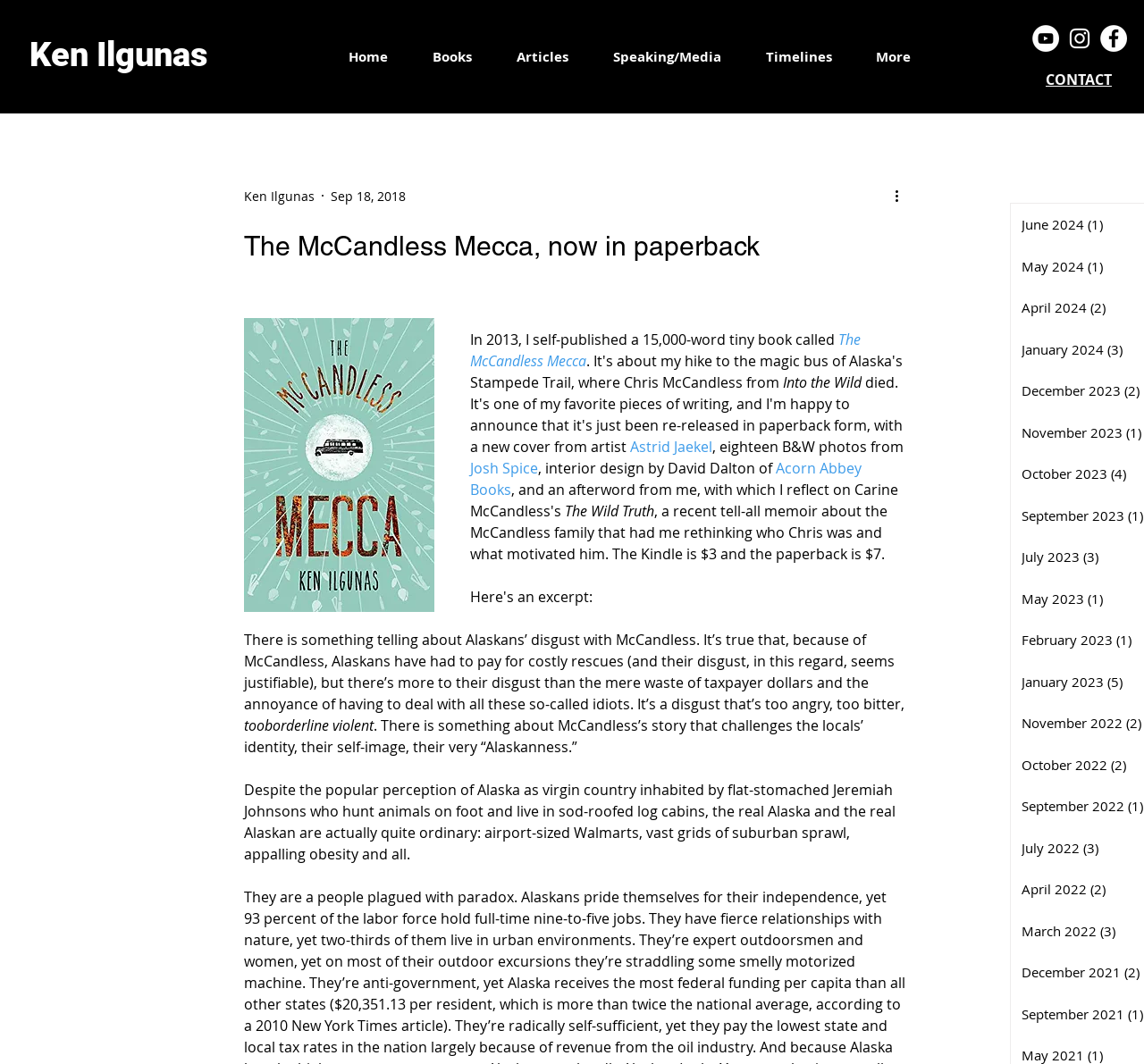Convey a detailed summary of the webpage, mentioning all key elements.

The webpage is about Ken Ilgunas, an author, and his book "The McCandless Mecca". At the top, there is a heading with the author's name, "Ken Ilgunas", which is also a link. Below it, there is a navigation menu with links to "Home", "Books", "Articles", "Speaking/Media", "Timelines", and "More". 

On the top right, there is a social bar with three links, each represented by an icon. Next to it, there is a "CONTACT" link. 

The main content of the webpage is about the book "The McCandless Mecca", which is now available in paperback. There is a heading with the book title, followed by a brief description of the book, including its word count and the fact that it contains 18 black and white photos. The description also mentions the designers and publishers of the book.

Below the book description, there is a passage of text that discusses Chris McCandless, the subject of the book, and the reaction of Alaskans to his story. The passage is divided into several paragraphs, with some sentences highlighted as links.

There are 5 buttons on the page, including a "More actions" button with an image, and a button with no text. There are also 7 links to other pages or websites, including the author's name, book titles, and names of people involved in the book's production.